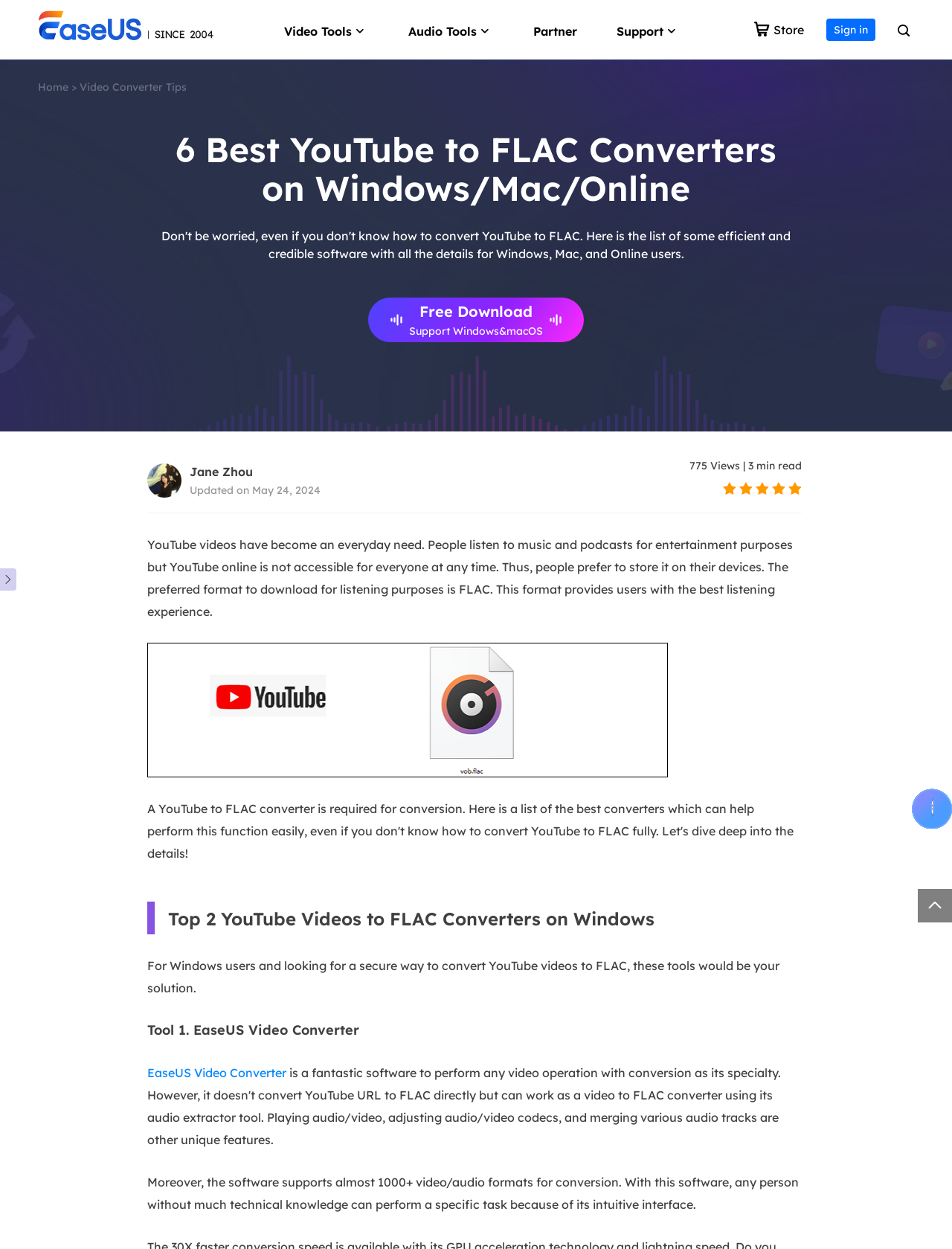Identify the bounding box coordinates for the region to click in order to carry out this instruction: "Visit Video Converter Tips". Provide the coordinates using four float numbers between 0 and 1, formatted as [left, top, right, bottom].

[0.084, 0.064, 0.196, 0.075]